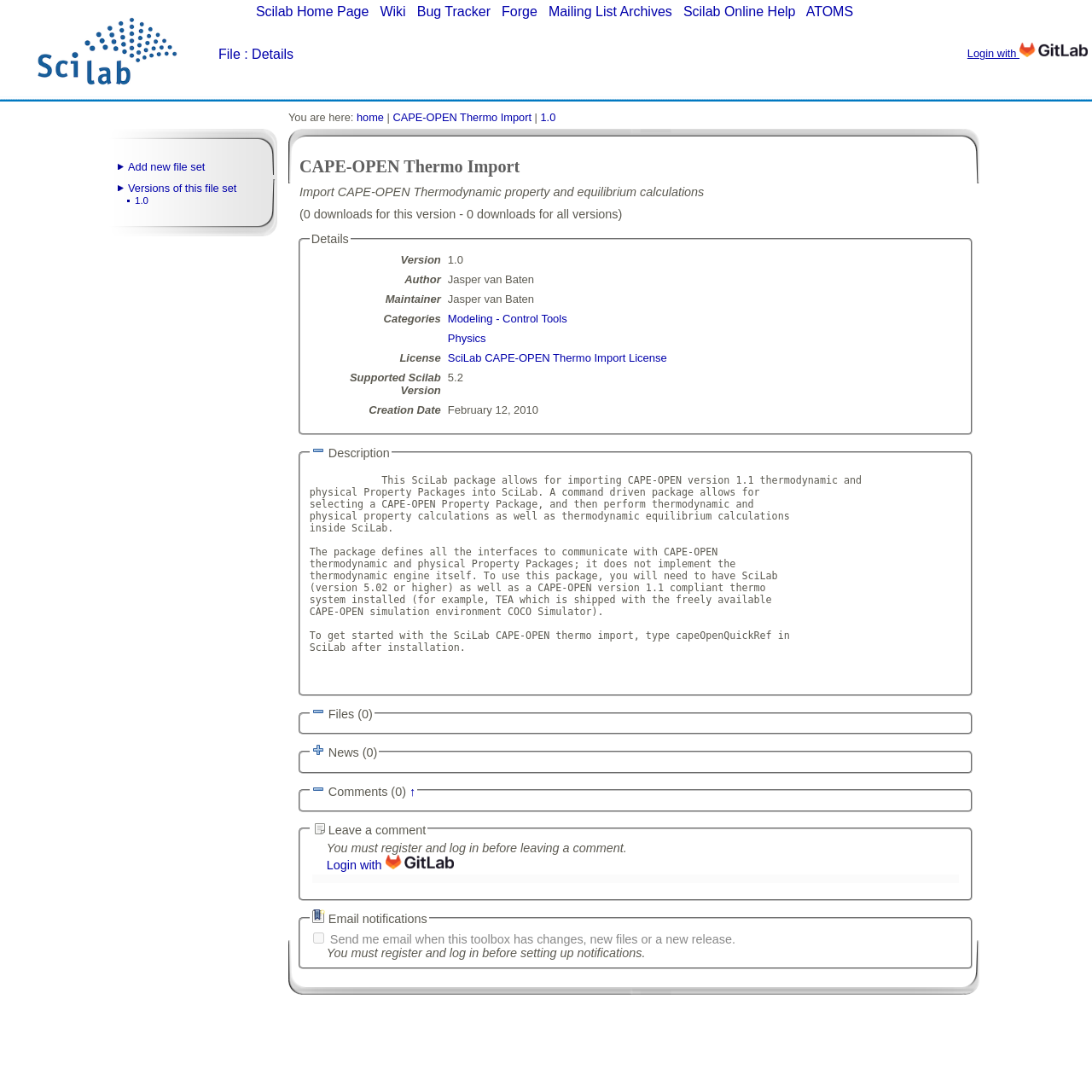Please provide the bounding box coordinates for the element that needs to be clicked to perform the instruction: "Click on the 'Modeling - Control Tools' category". The coordinates must consist of four float numbers between 0 and 1, formatted as [left, top, right, bottom].

[0.41, 0.286, 0.519, 0.298]